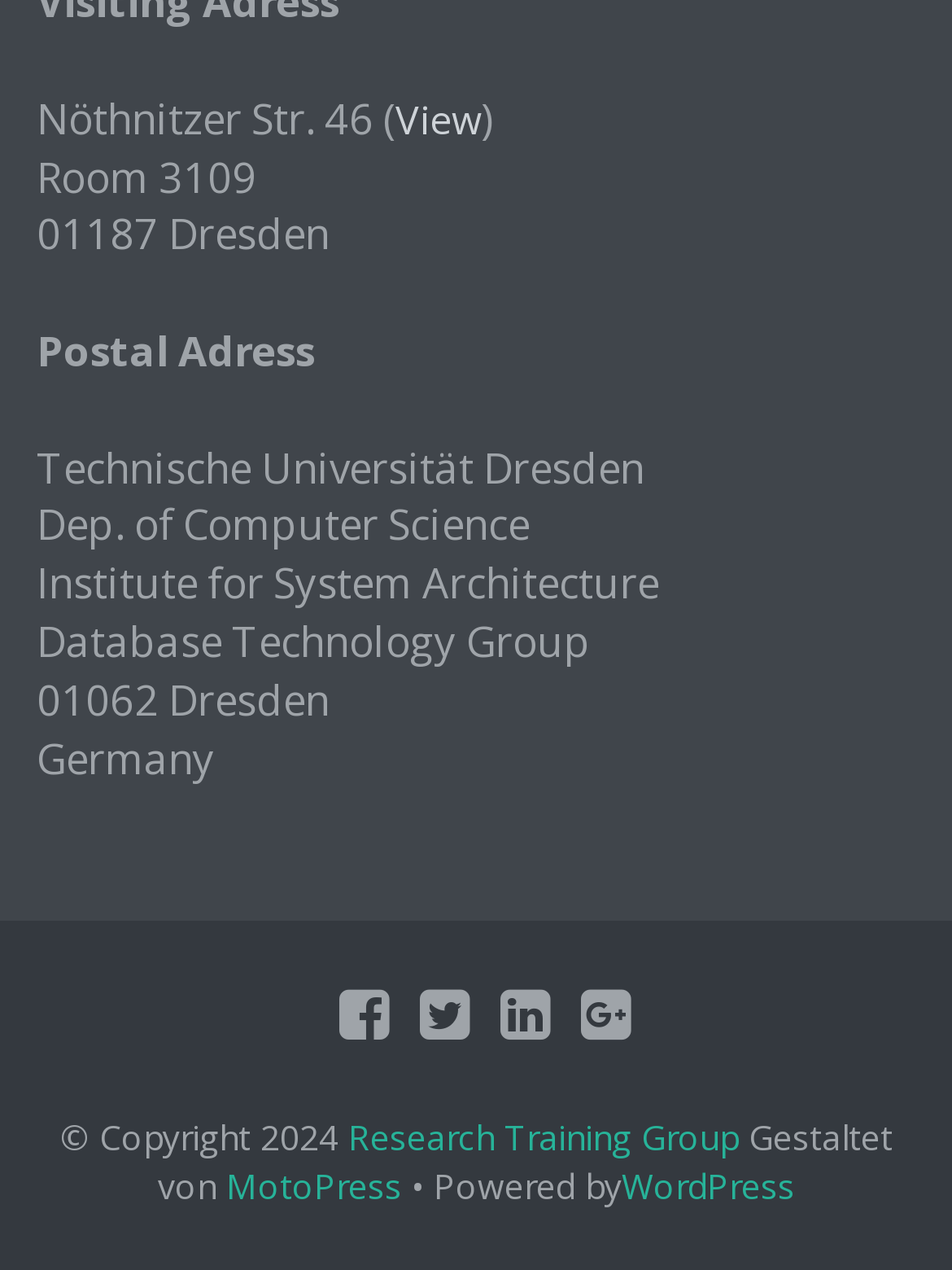Find and provide the bounding box coordinates for the UI element described with: "WordPress".

[0.653, 0.915, 0.835, 0.952]